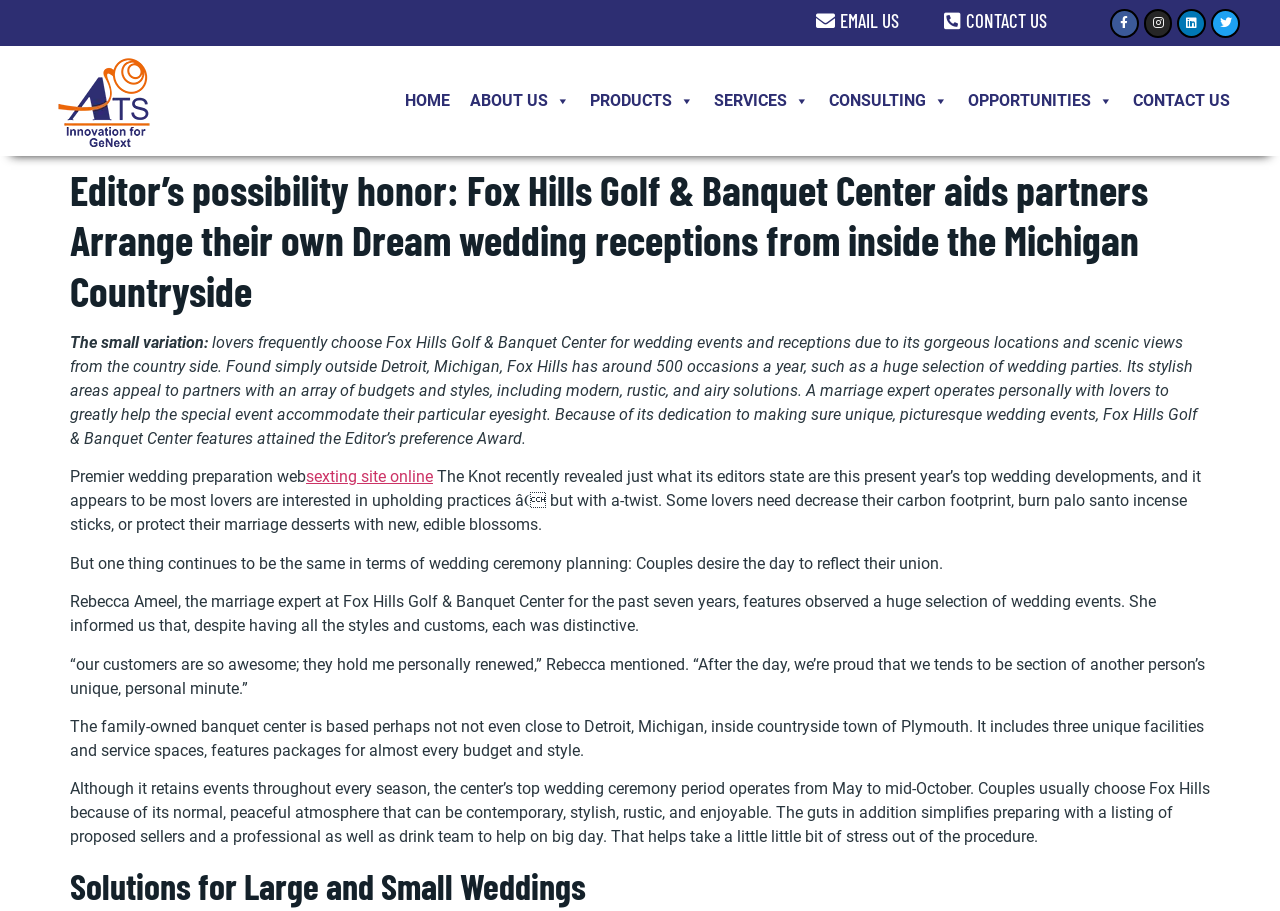Show the bounding box coordinates for the element that needs to be clicked to execute the following instruction: "Click the ABOUT US link". Provide the coordinates in the form of four float numbers between 0 and 1, i.e., [left, top, right, bottom].

[0.359, 0.089, 0.453, 0.133]